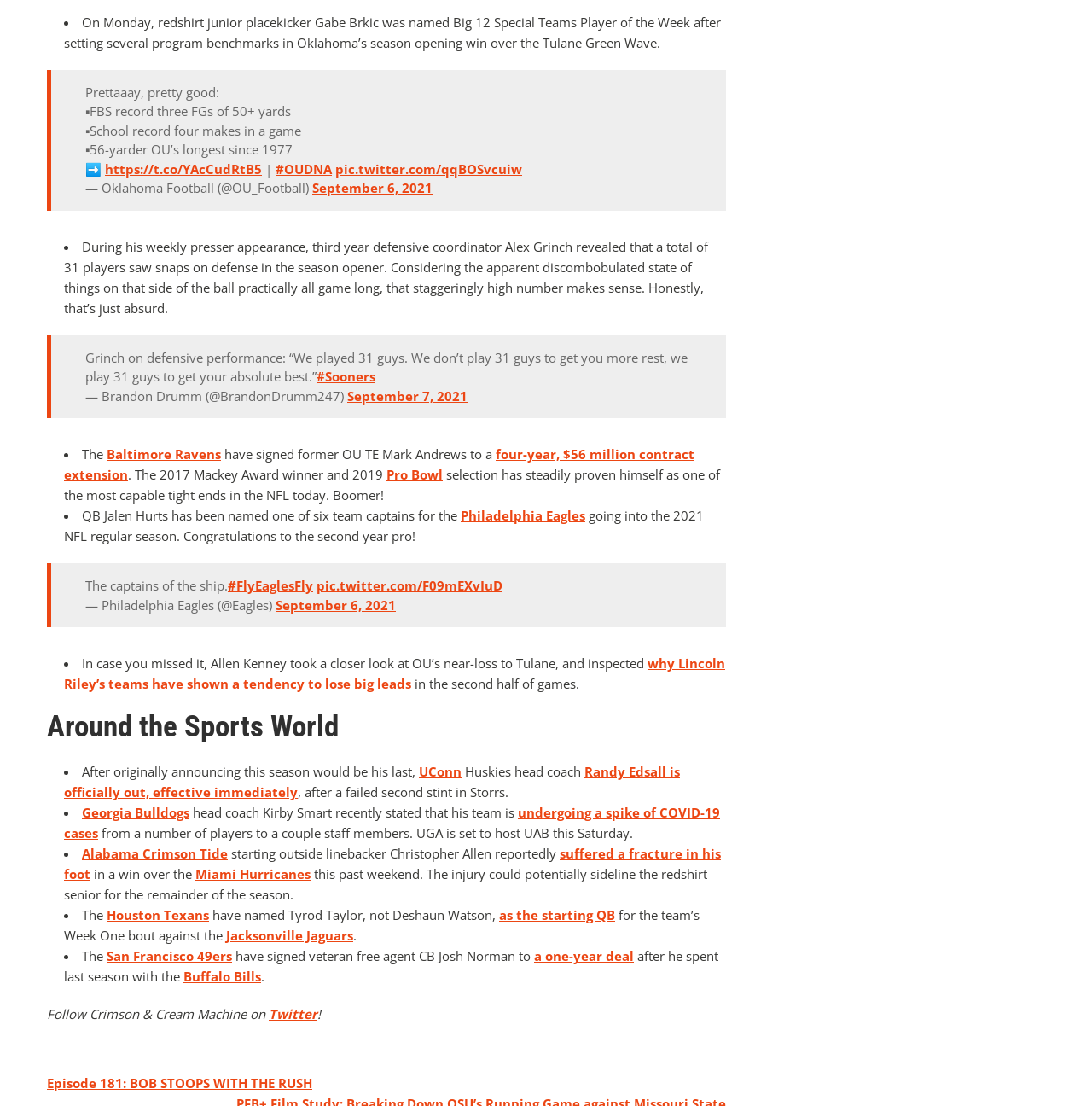Pinpoint the bounding box coordinates of the clickable area necessary to execute the following instruction: "Read FAQs about purchasing". The coordinates should be given as four float numbers between 0 and 1, namely [left, top, right, bottom].

None